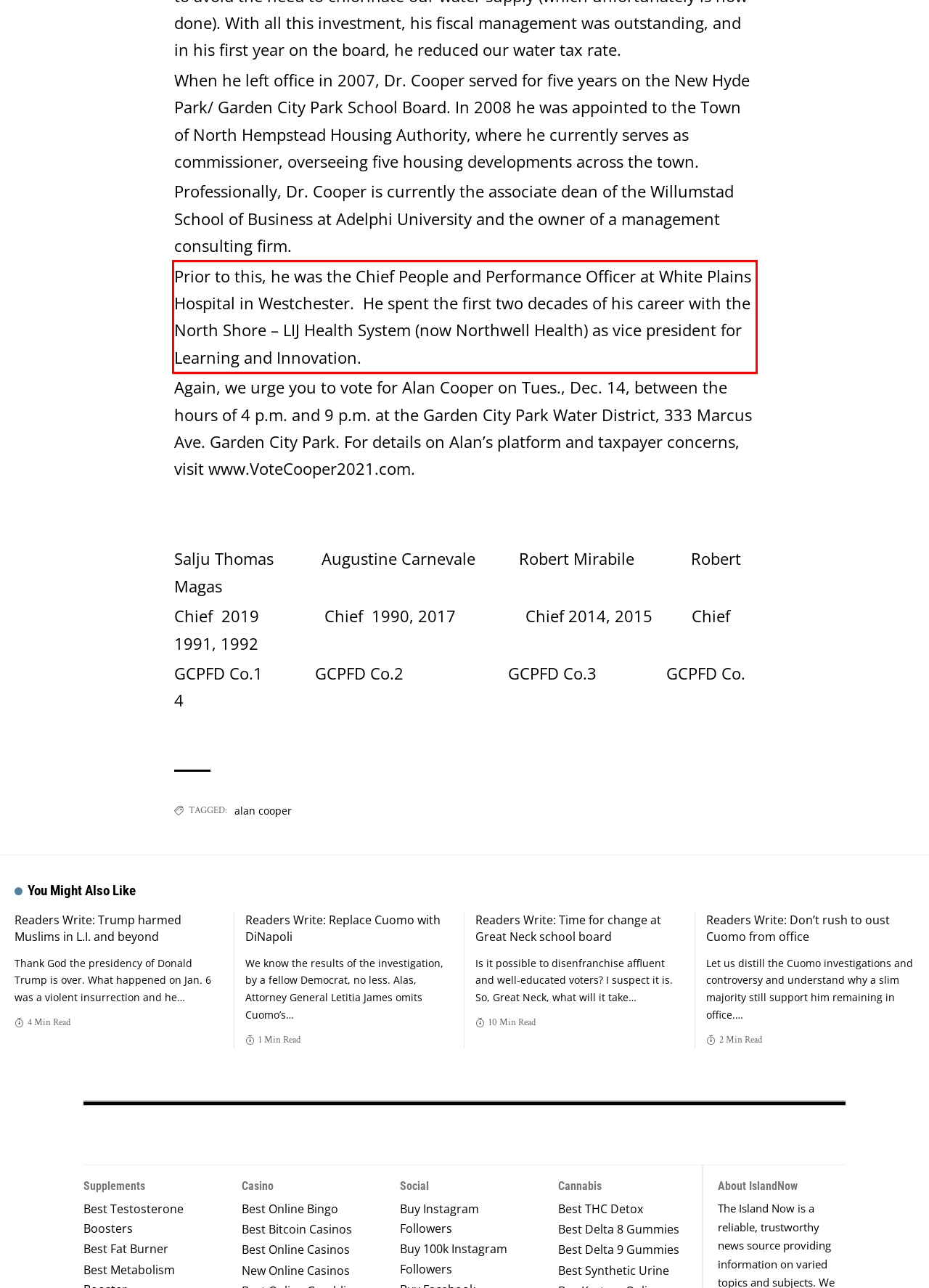Examine the screenshot of the webpage, locate the red bounding box, and generate the text contained within it.

Prior to this, he was the Chief People and Performance Officer at White Plains Hospital in Westchester. He spent the first two decades of his career with the North Shore – LIJ Health System (now Northwell Health) as vice president for Learning and Innovation.